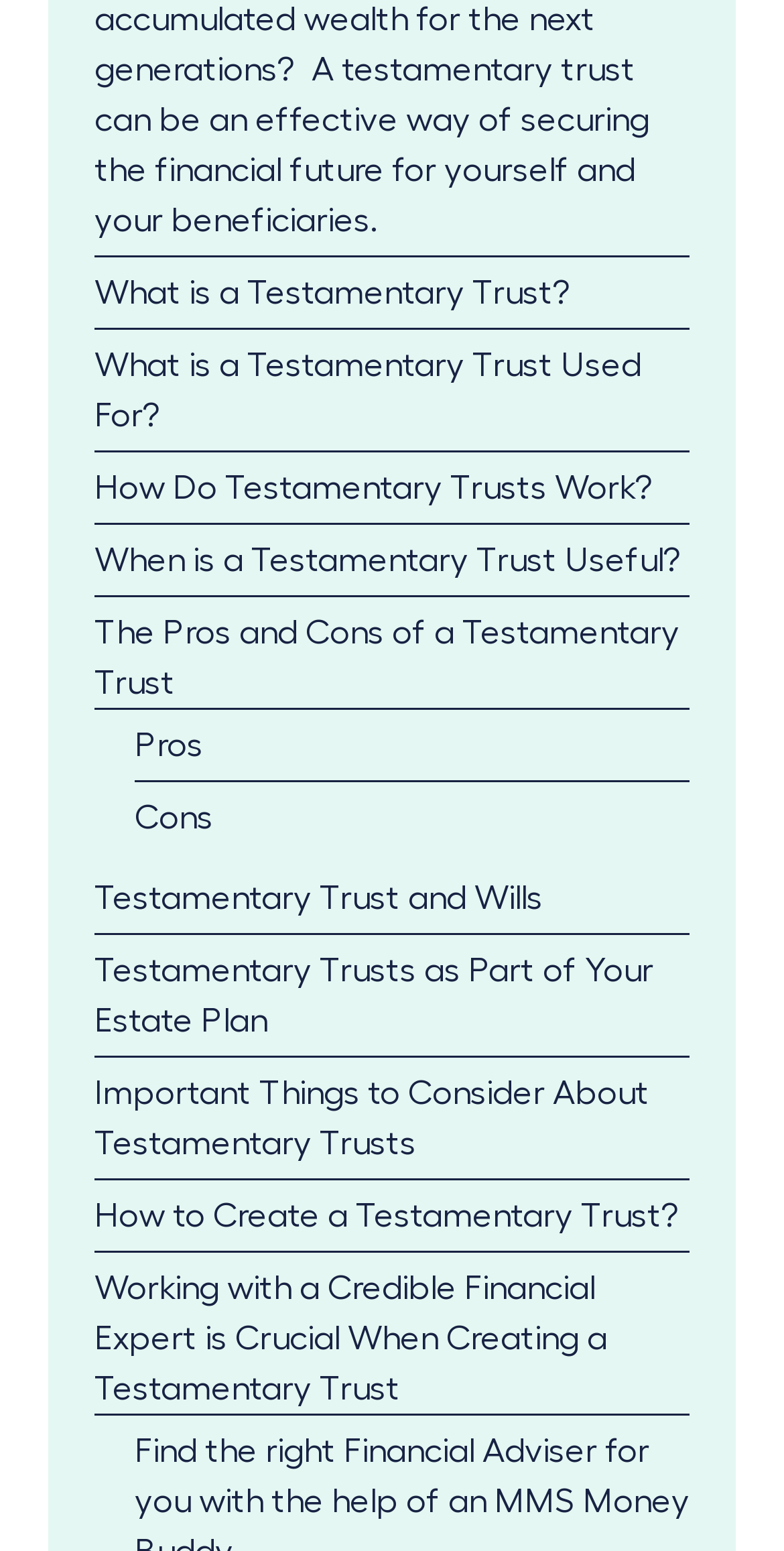Determine the bounding box coordinates of the element that should be clicked to execute the following command: "Explore the pros of a Testamentary Trust".

[0.172, 0.469, 0.259, 0.491]